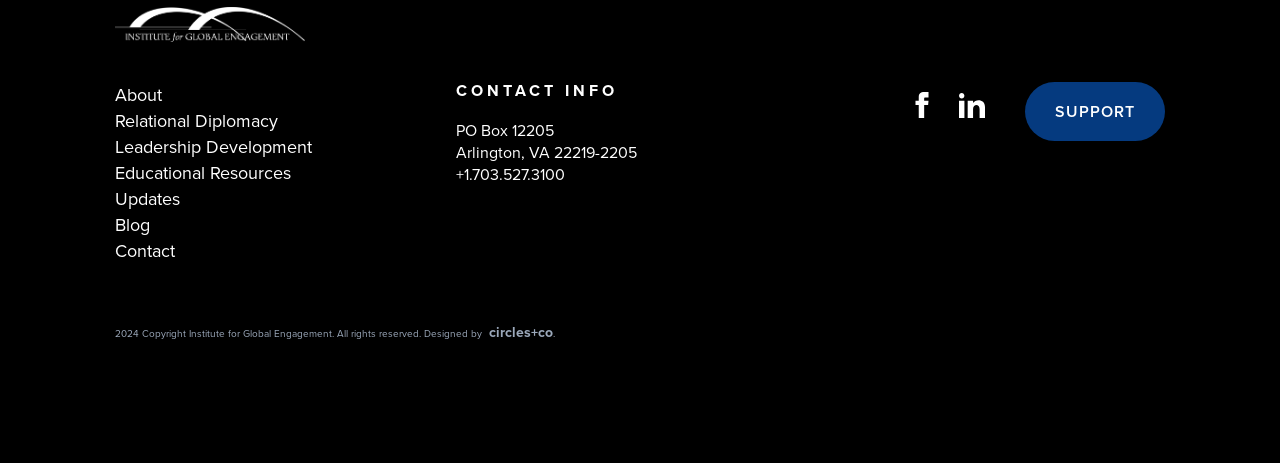Please find the bounding box coordinates for the clickable element needed to perform this instruction: "learn about Relational Diplomacy".

[0.09, 0.233, 0.217, 0.29]